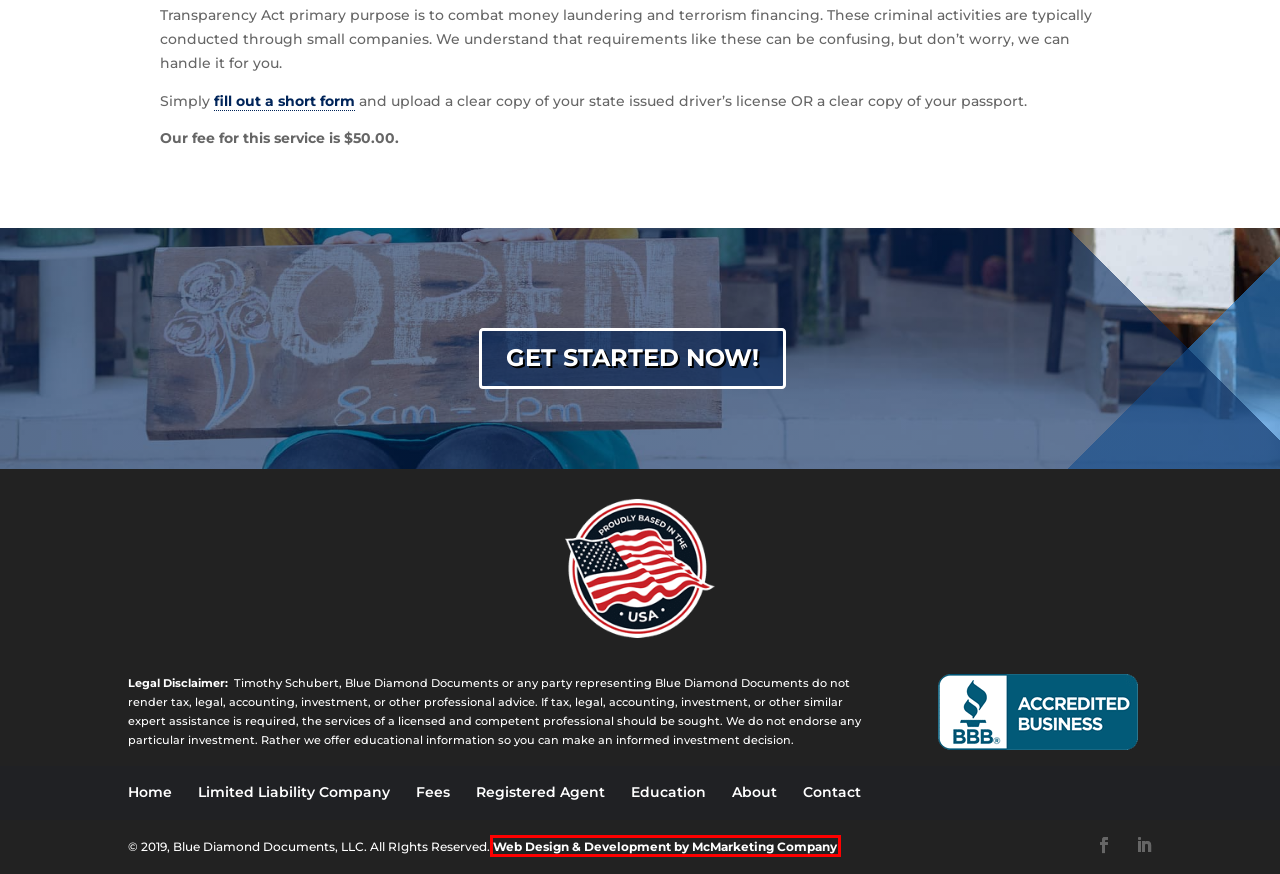You are presented with a screenshot of a webpage with a red bounding box. Select the webpage description that most closely matches the new webpage after clicking the element inside the red bounding box. The options are:
A. Registered Agent Service for Arizona LLC | LLC Registered Agent Services
B. Get Started Forming Your LLC Today | Blue Diamond Documents
C. Fees to Form LLC | What Does it Cost to Form an LLC | Affordable LLC
D. Limited Liability Company Document Preparation Services | Blue Diamond
E. Limited Liability Company Educational Articles | LLC Articles | Arizona
F. California Marketing Company | Ag Marketing Services | Branding Agency
G. Contact Blue Diamond Documents | LLC Prep Services | Form an LLC
H. Timothy Schubert Blue Diamond Documents | LLC Preparation Services

F